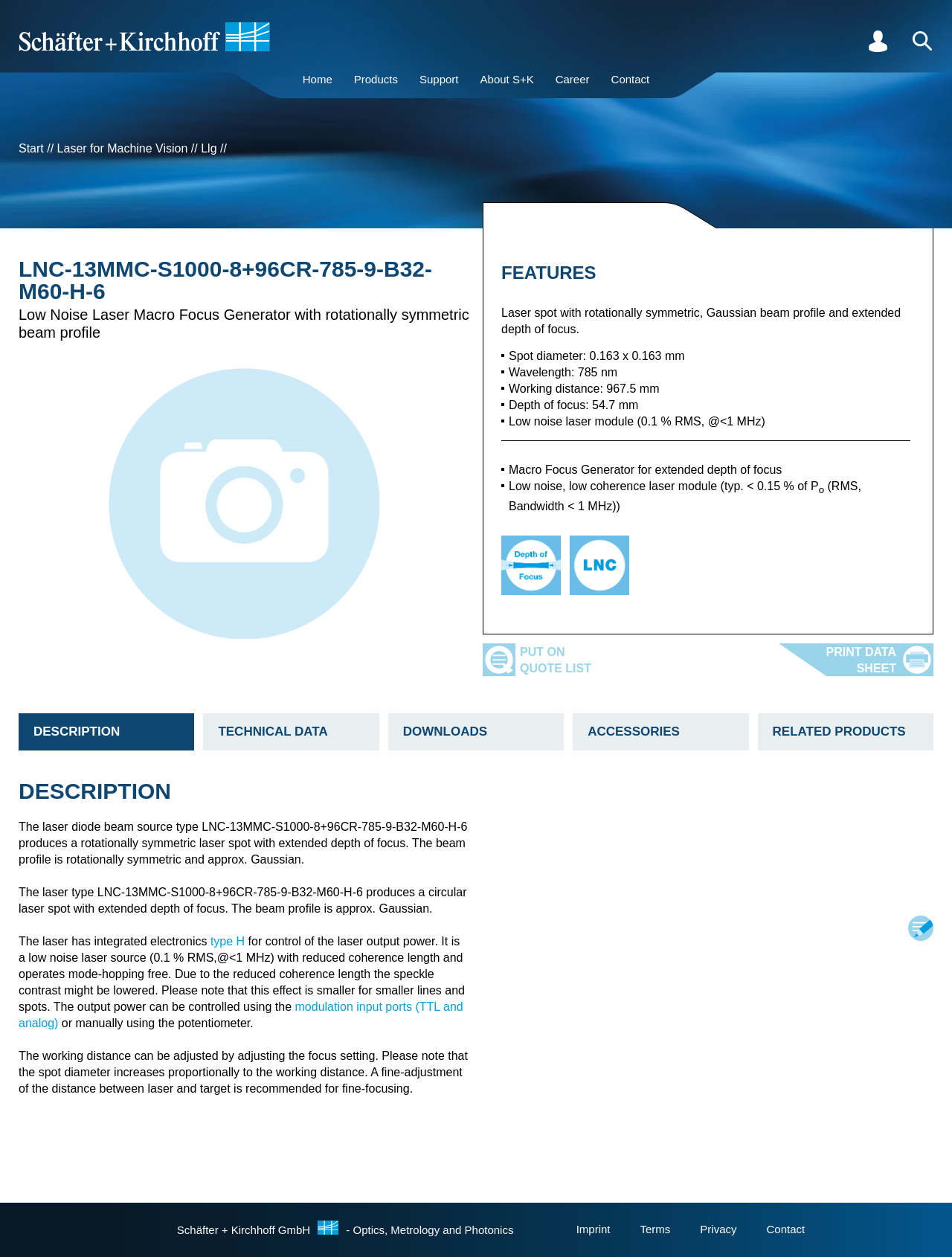Based on the element description Downloads, identify the bounding box coordinates for the UI element. The coordinates should be in the format (top-left x, top-left y, bottom-right x, bottom-right y) and within the 0 to 1 range.

[0.408, 0.567, 0.592, 0.597]